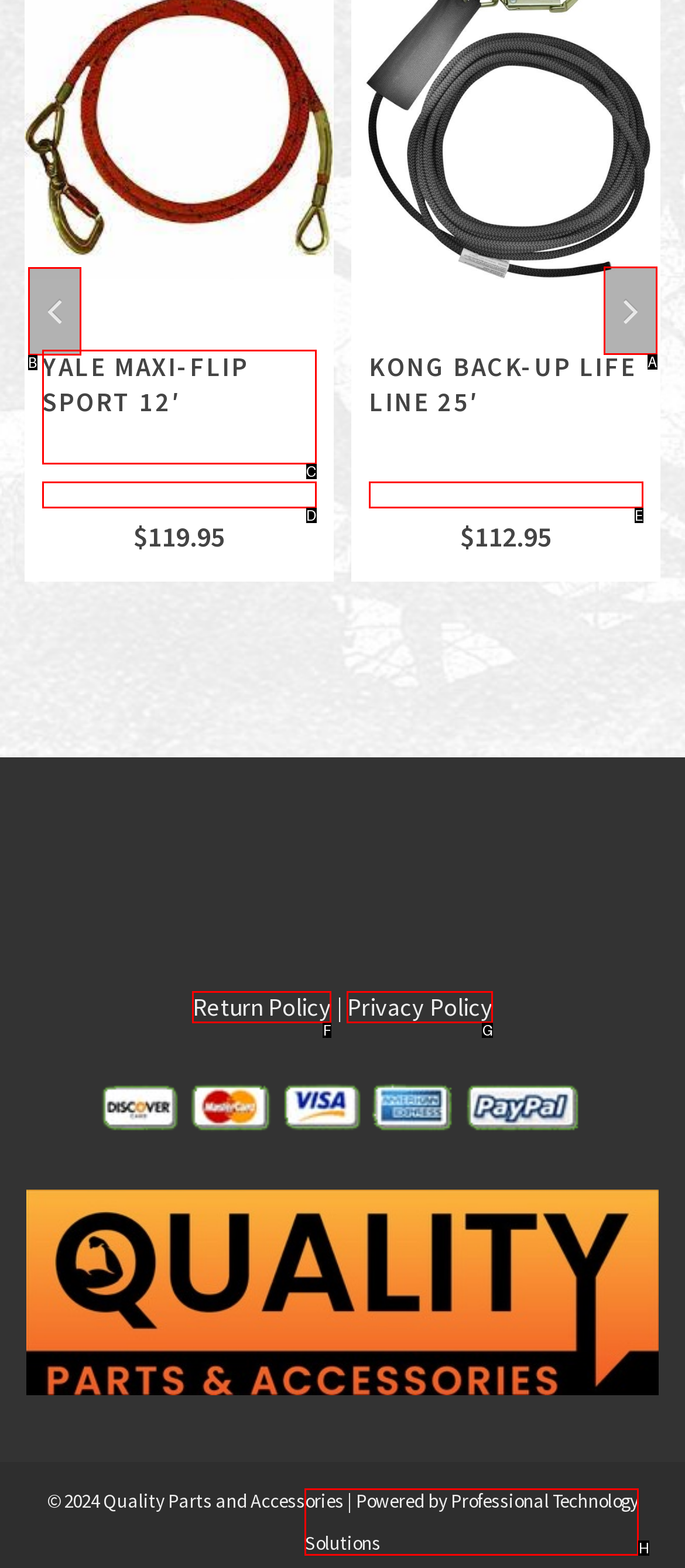Indicate which UI element needs to be clicked to fulfill the task: read about Nystagmus A Disability
Answer with the letter of the chosen option from the available choices directly.

None